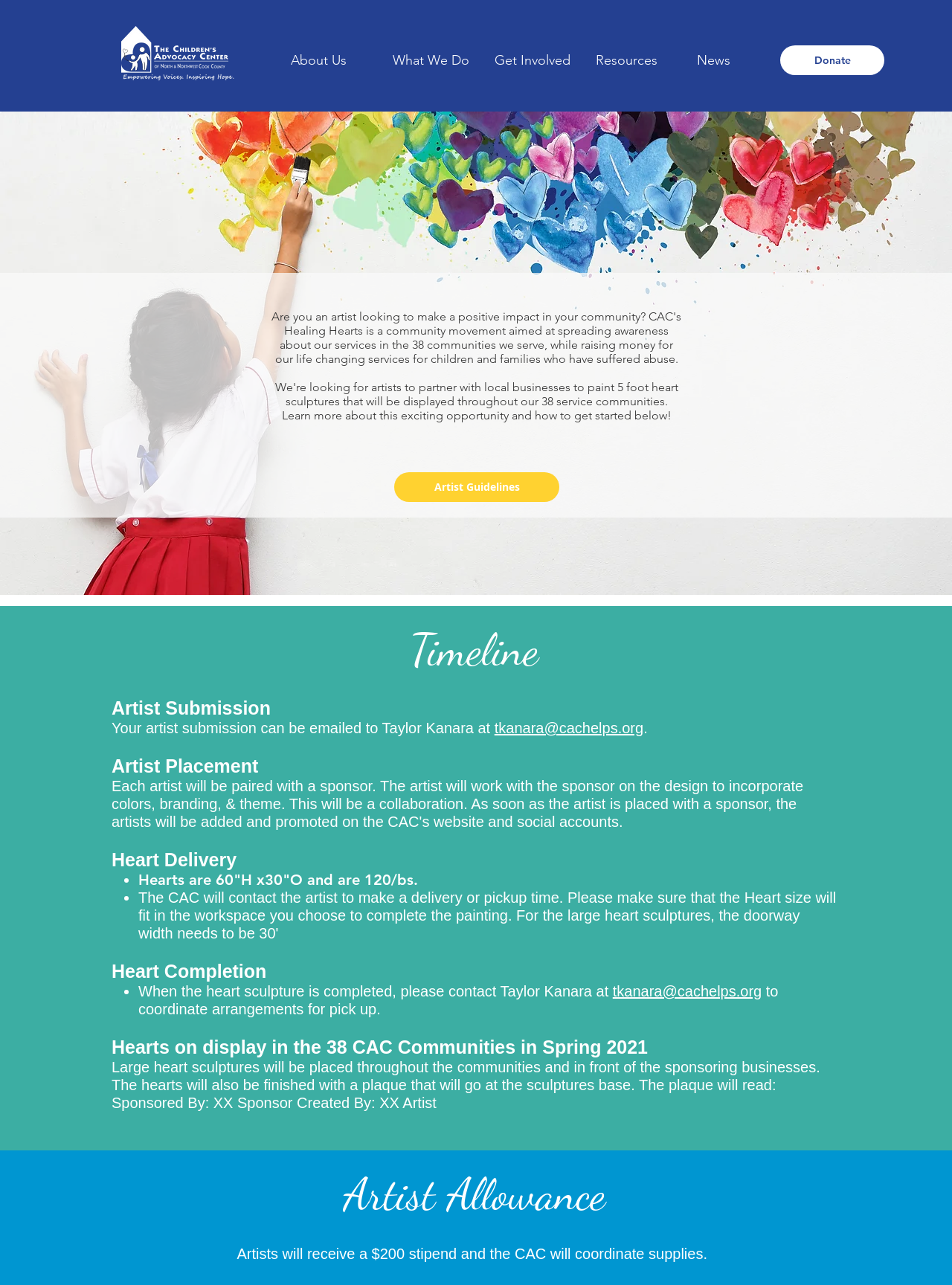Please extract the title of the webpage.

847.885.0100
info@cachelps.org

c. 2024 Children's Advocacy Center of North & Northwest Cook County